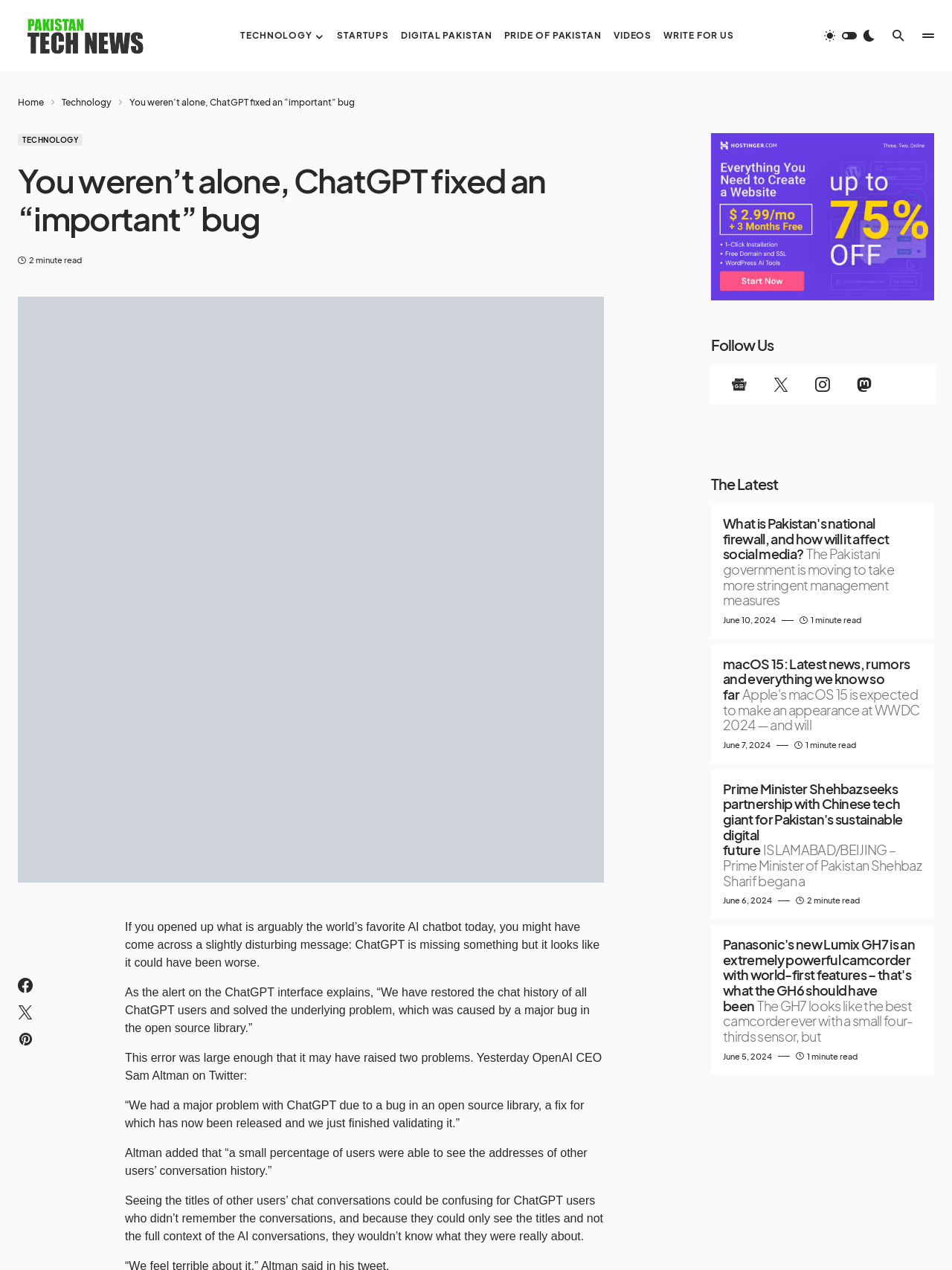Can you find the bounding box coordinates for the UI element given this description: "Write for us"? Provide the coordinates as four float numbers between 0 and 1: [left, top, right, bottom].

[0.699, 0.0, 0.775, 0.056]